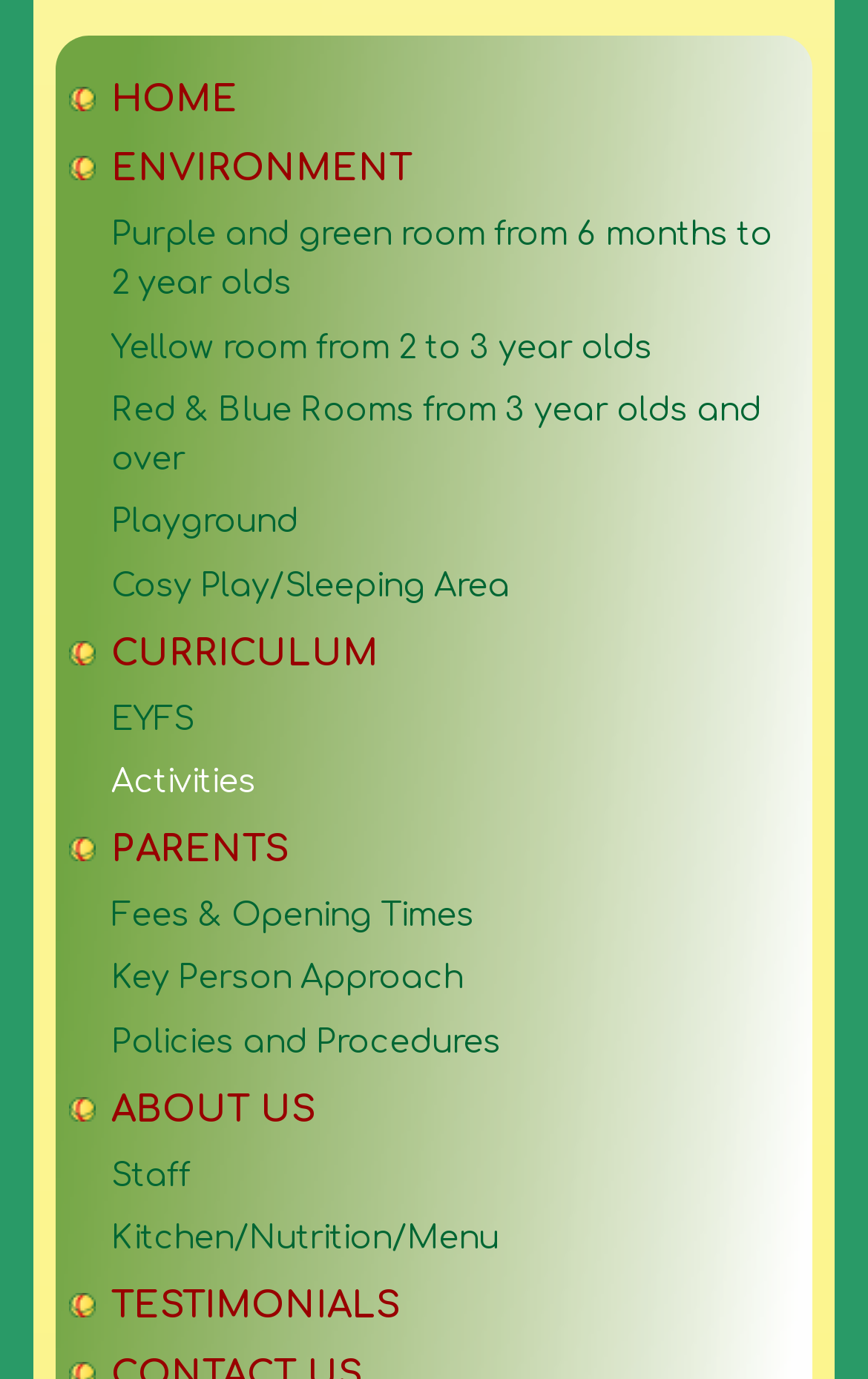Please identify the bounding box coordinates of the region to click in order to complete the given instruction: "explore purple and green room". The coordinates should be four float numbers between 0 and 1, i.e., [left, top, right, bottom].

[0.128, 0.157, 0.89, 0.218]